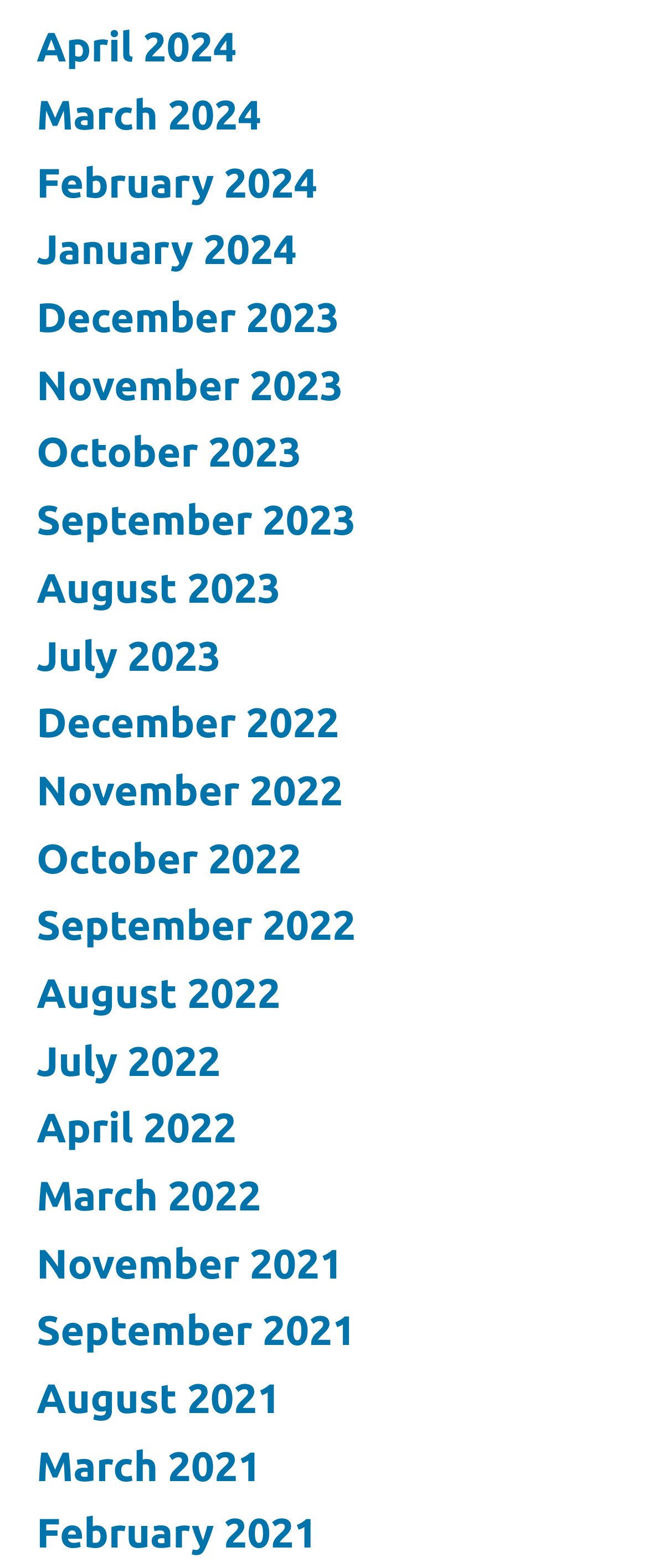What is the position of the link 'July 2023'?
Based on the visual details in the image, please answer the question thoroughly.

By comparing the y1 and y2 coordinates of the links, I determined that the link 'July 2023' is above the link 'August 2023'.